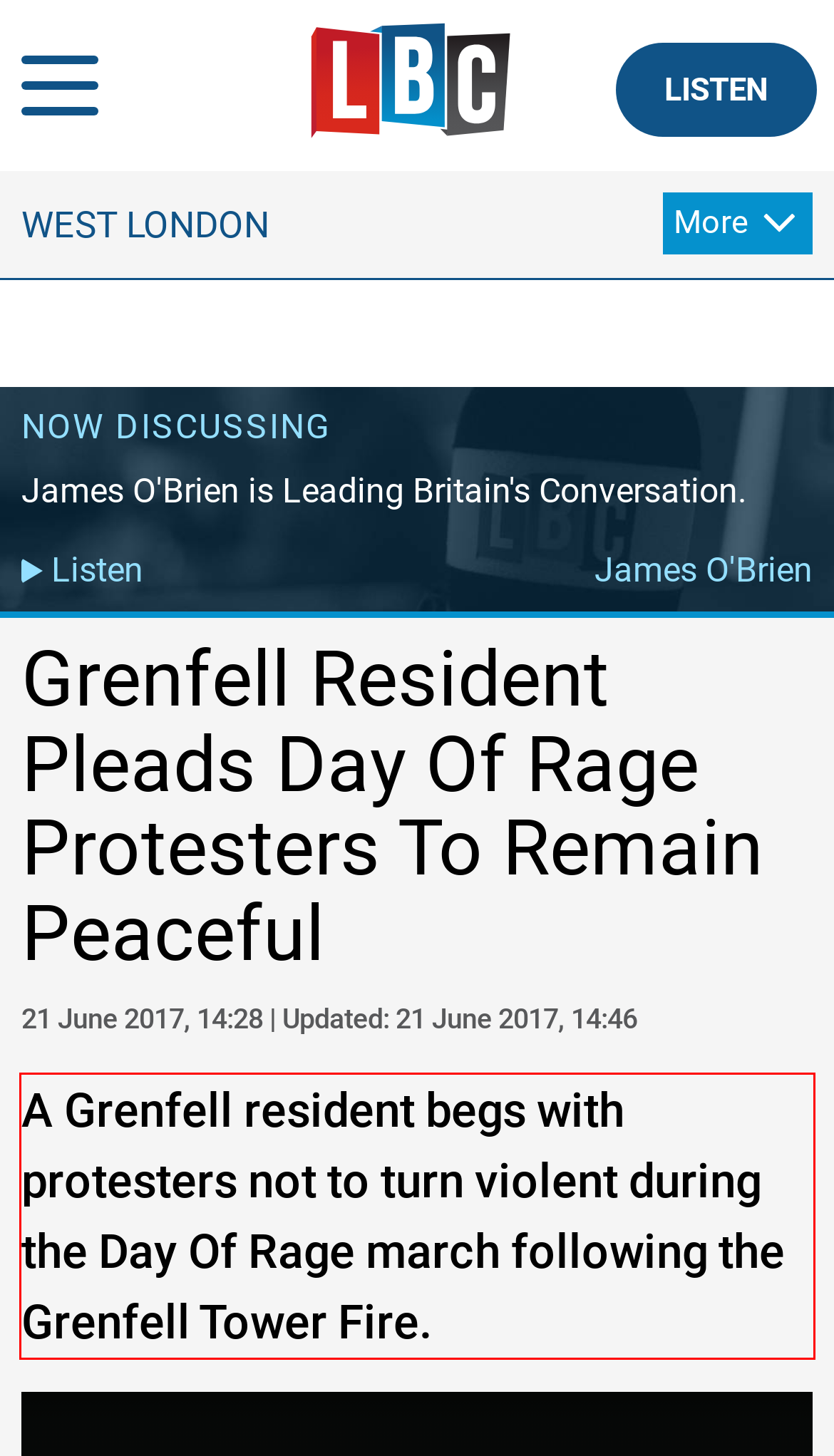Please analyze the screenshot of a webpage and extract the text content within the red bounding box using OCR.

A Grenfell resident begs with protesters not to turn violent during the Day Of Rage march following the Grenfell Tower Fire.